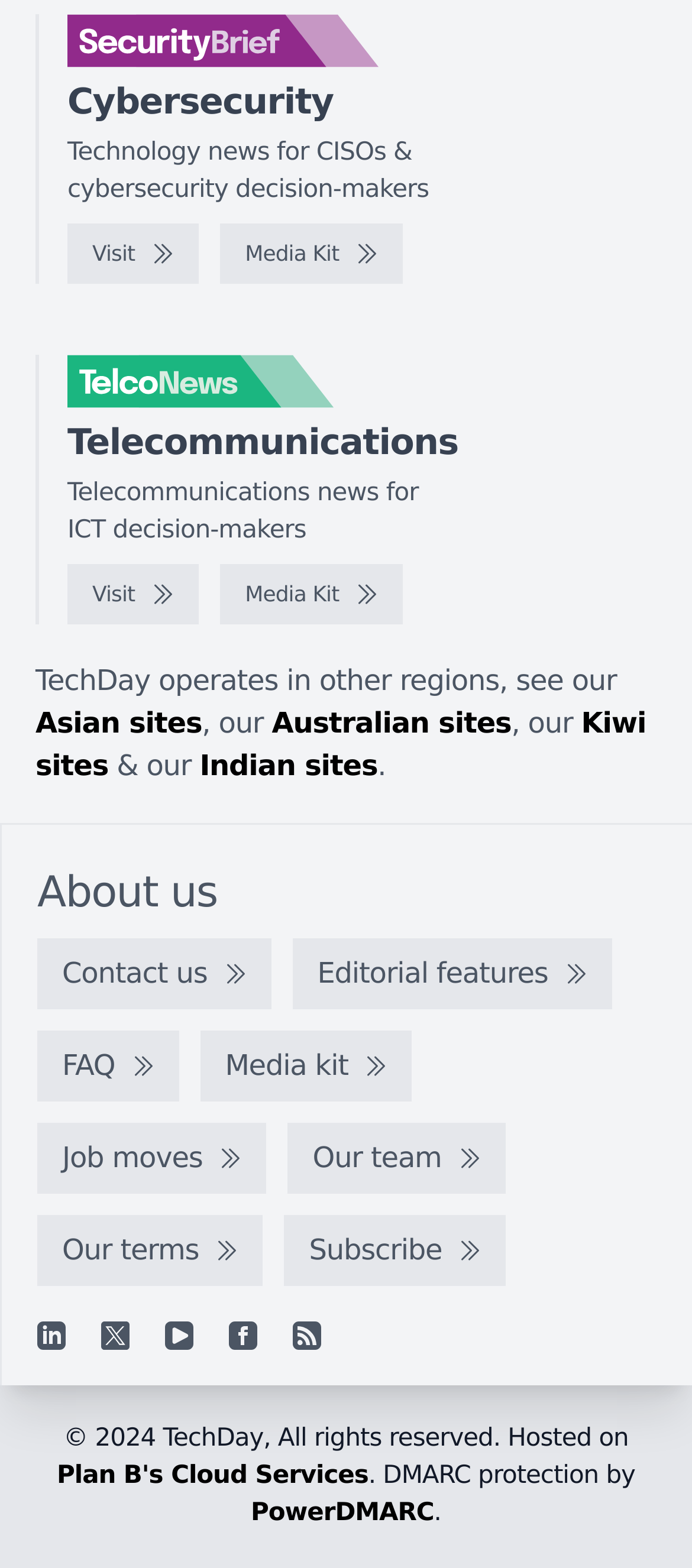Highlight the bounding box coordinates of the element you need to click to perform the following instruction: "Check Asian sites."

[0.051, 0.45, 0.292, 0.472]